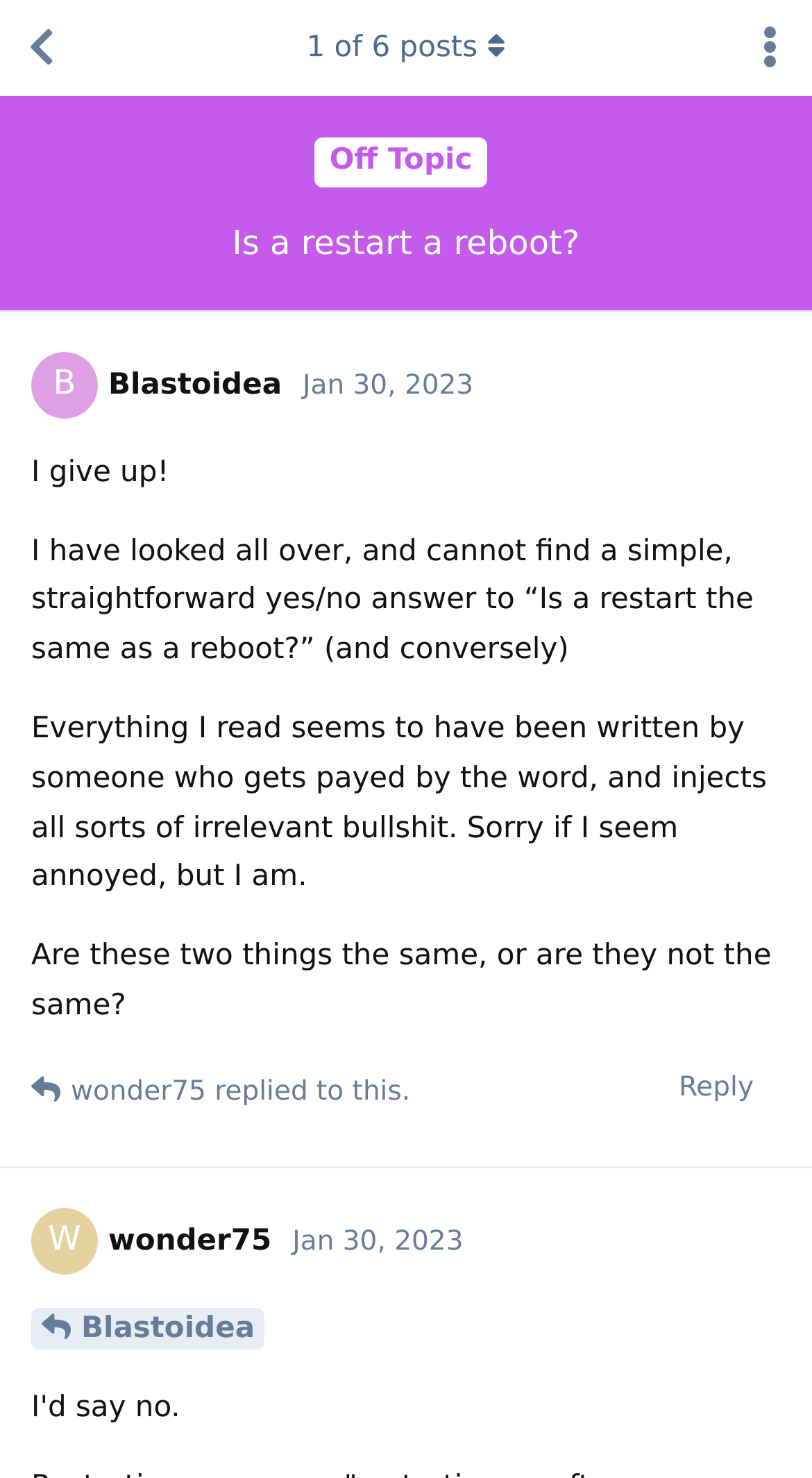Give a concise answer using only one word or phrase for this question:
Who replied to the original post?

W wonder75